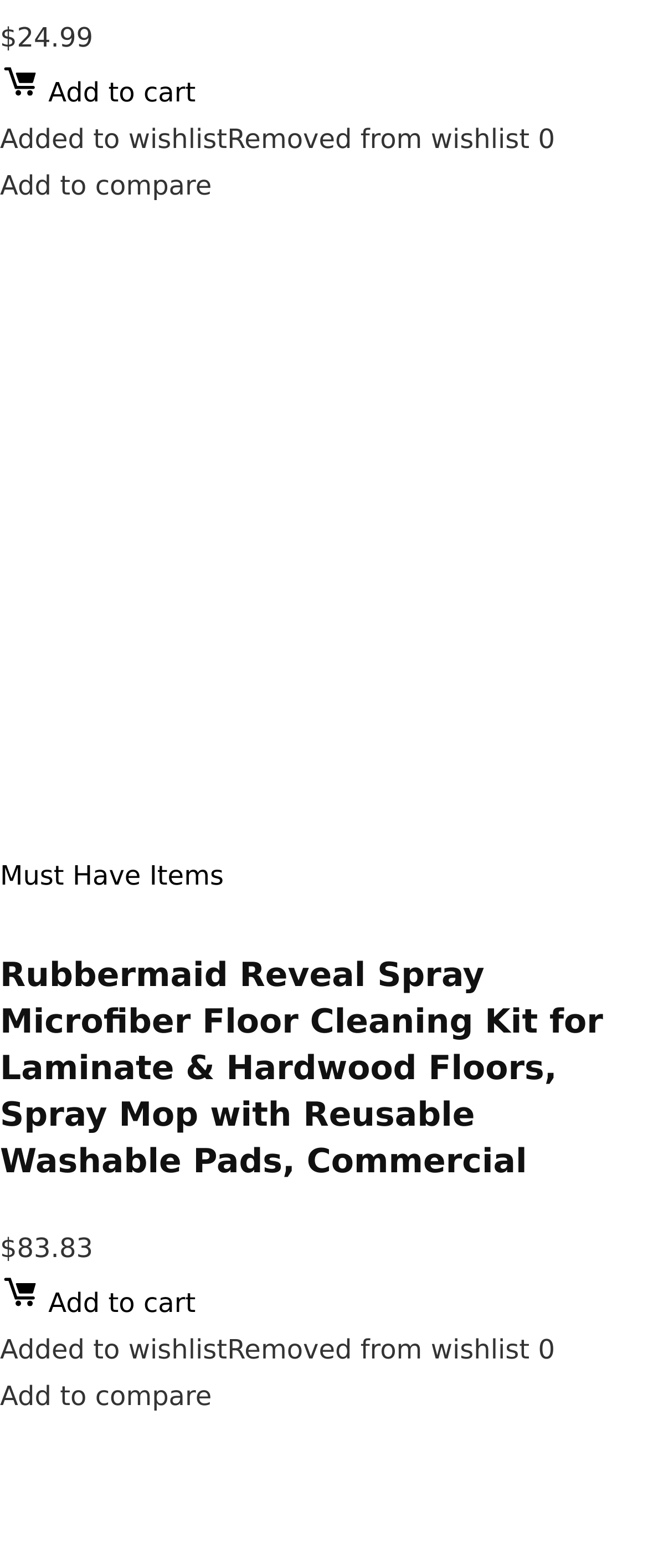Determine the bounding box for the UI element described here: "Add to cart".

[0.0, 0.049, 0.302, 0.069]